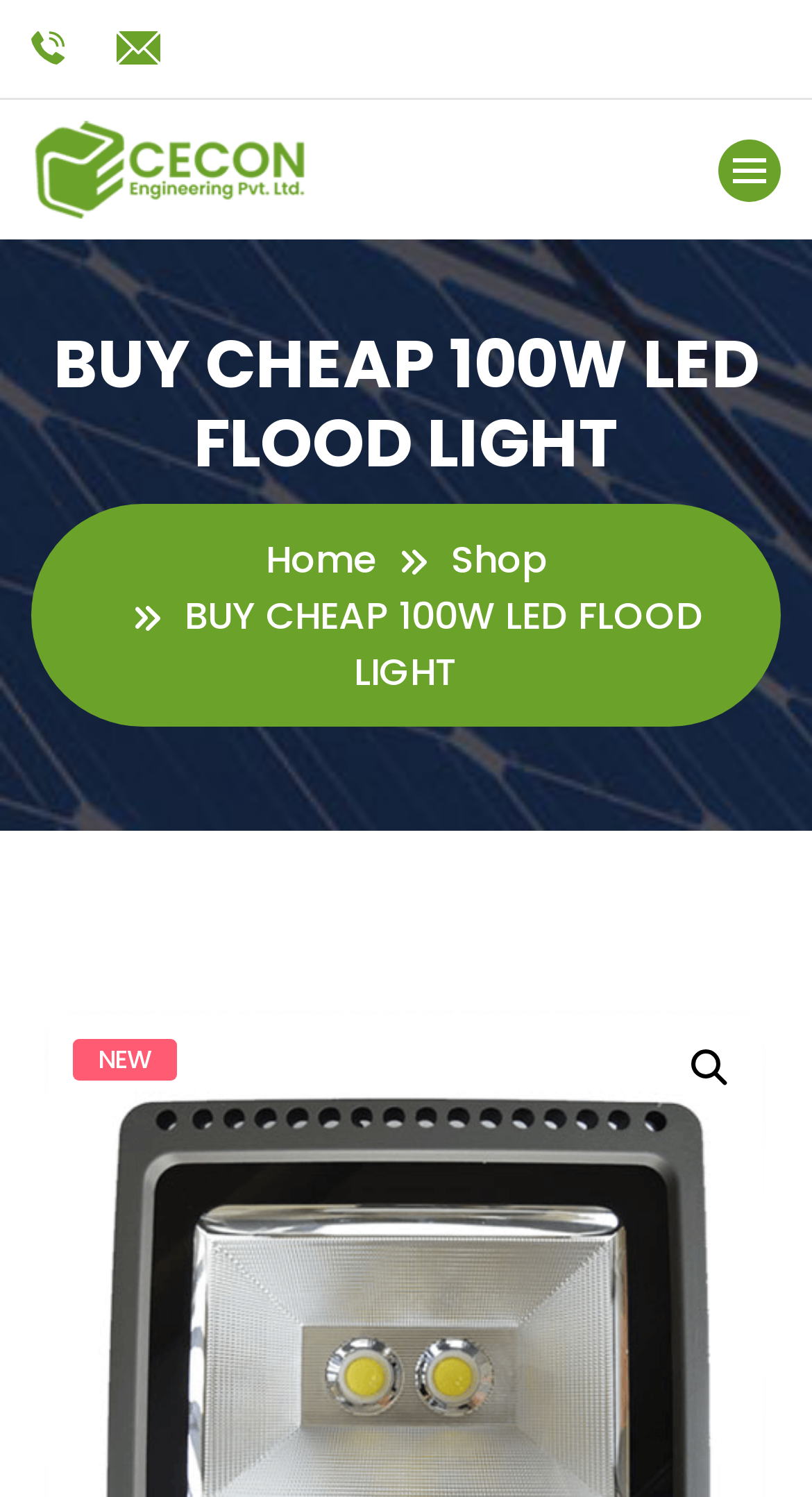Is there a search function available?
Make sure to answer the question with a detailed and comprehensive explanation.

I noticed a magnifying glass icon 🔍 at the top right corner of the page, which is a common symbol for search functionality, indicating that a search function is available.